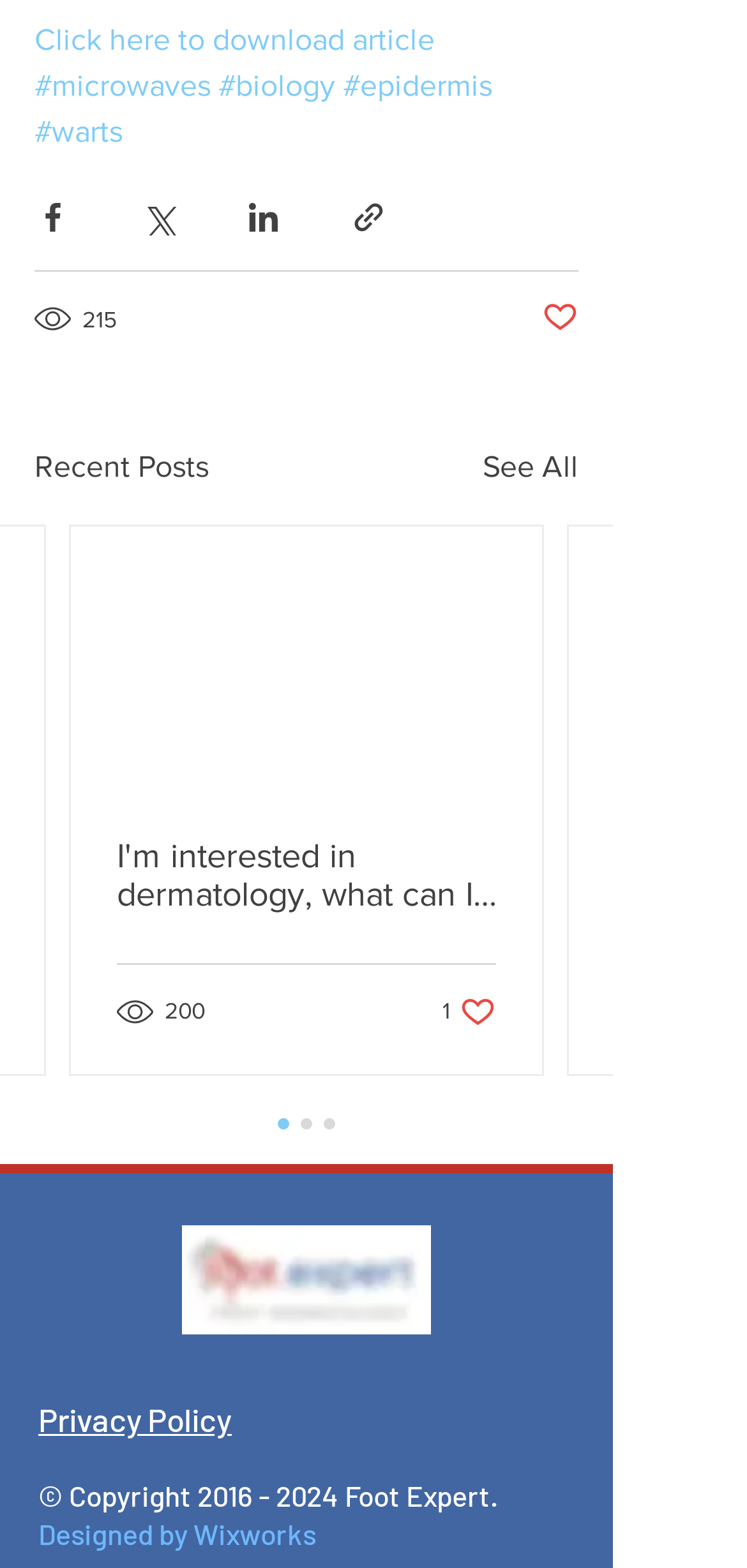Find the bounding box coordinates of the clickable area that will achieve the following instruction: "Click to see all posts".

[0.646, 0.283, 0.774, 0.313]